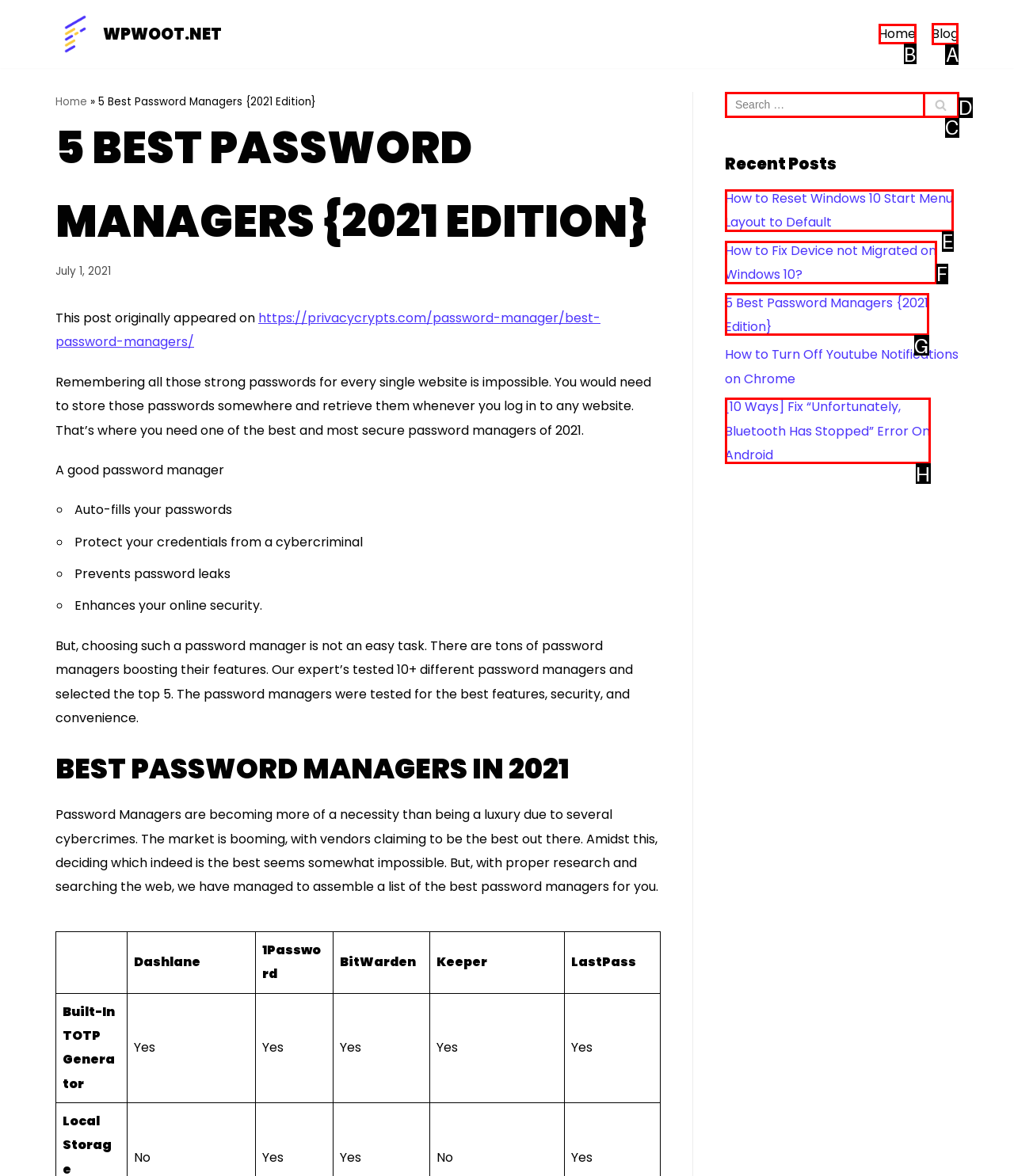Select the right option to accomplish this task: Click on the 'Technical SEO' link. Reply with the letter corresponding to the correct UI element.

None